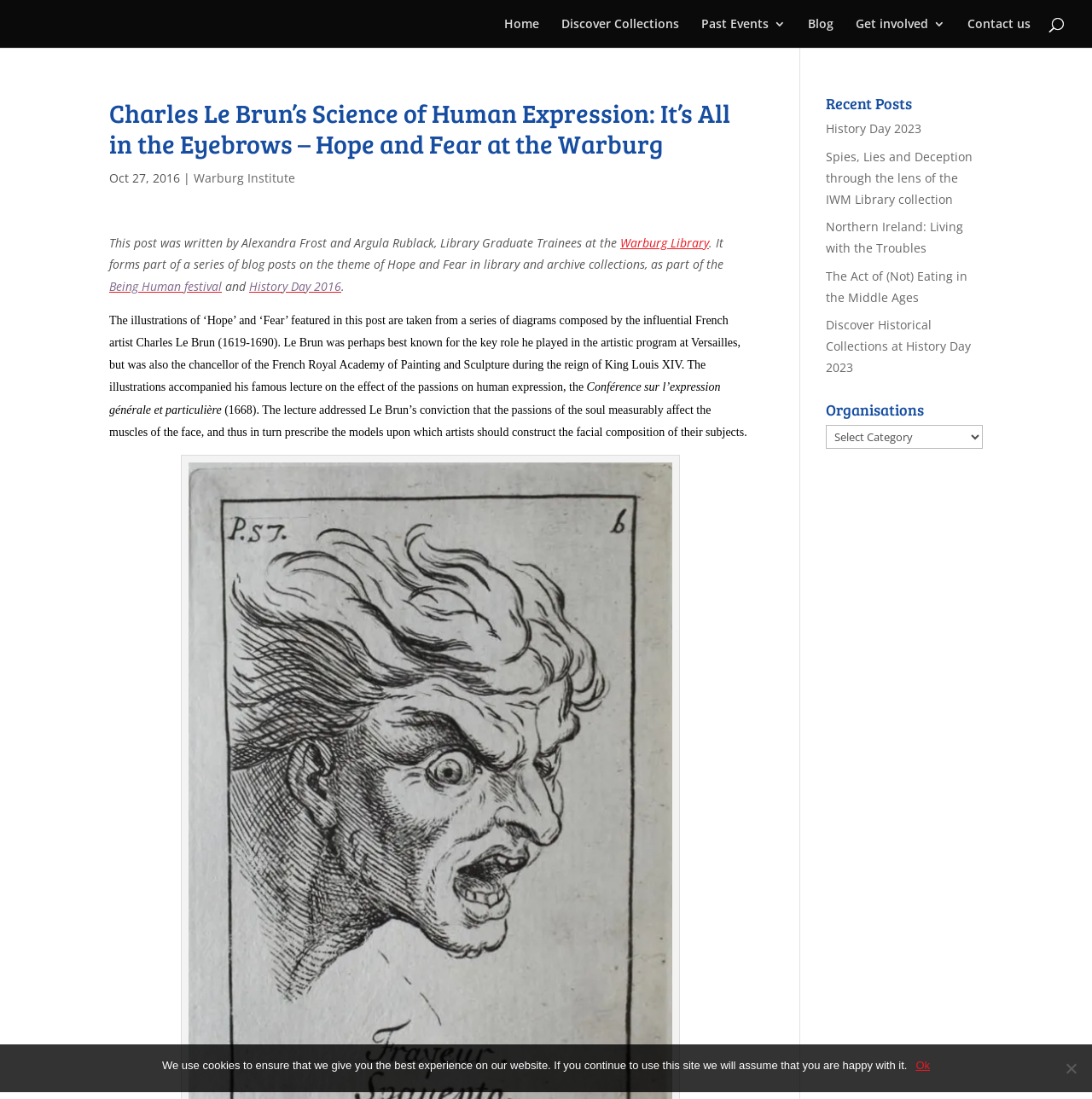Determine the bounding box coordinates for the area that should be clicked to carry out the following instruction: "Read the blog post about Charles Le Brun's Science of Human Expression".

[0.1, 0.089, 0.689, 0.152]